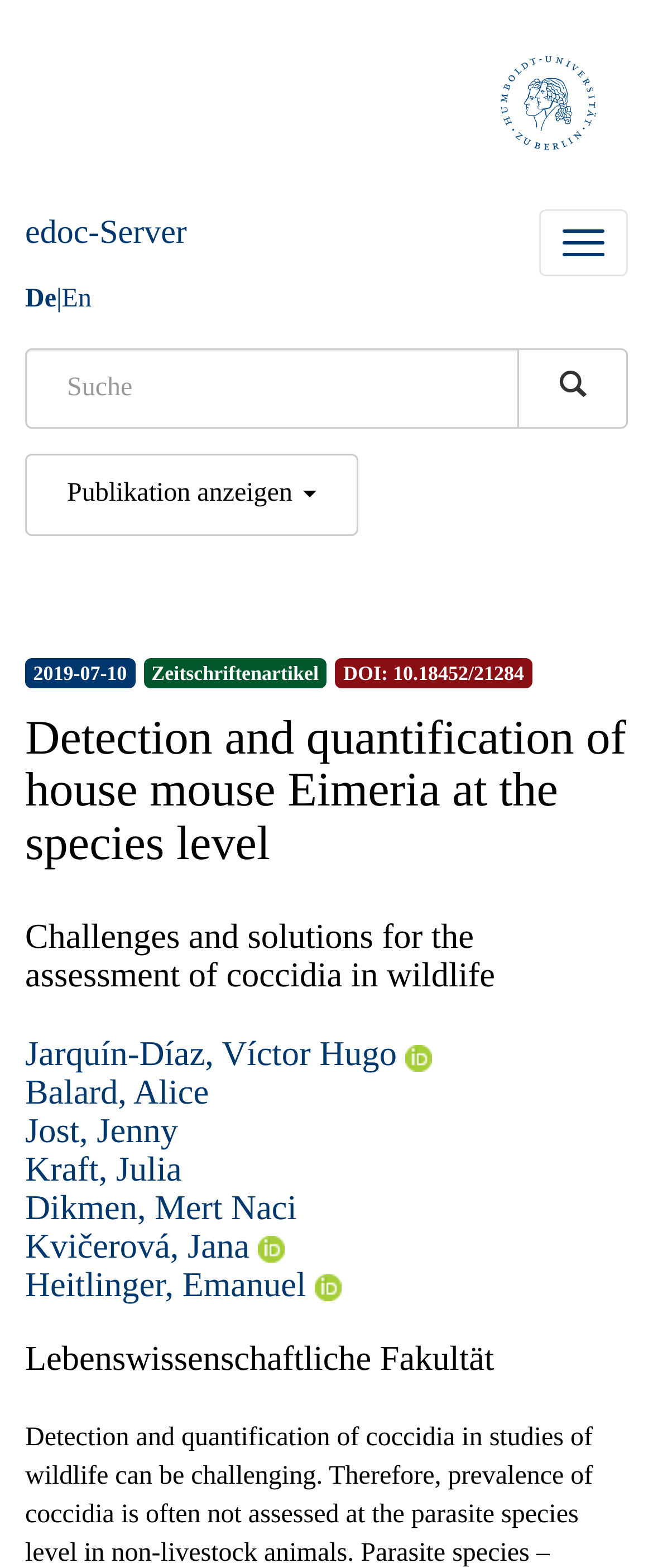Provide the bounding box coordinates in the format (top-left x, top-left y, bottom-right x, bottom-right y). All values are floating point numbers between 0 and 1. Determine the bounding box coordinate of the UI element described as: parent_node: Jarquín-Díaz, Víctor Hugo

[0.608, 0.661, 0.662, 0.685]